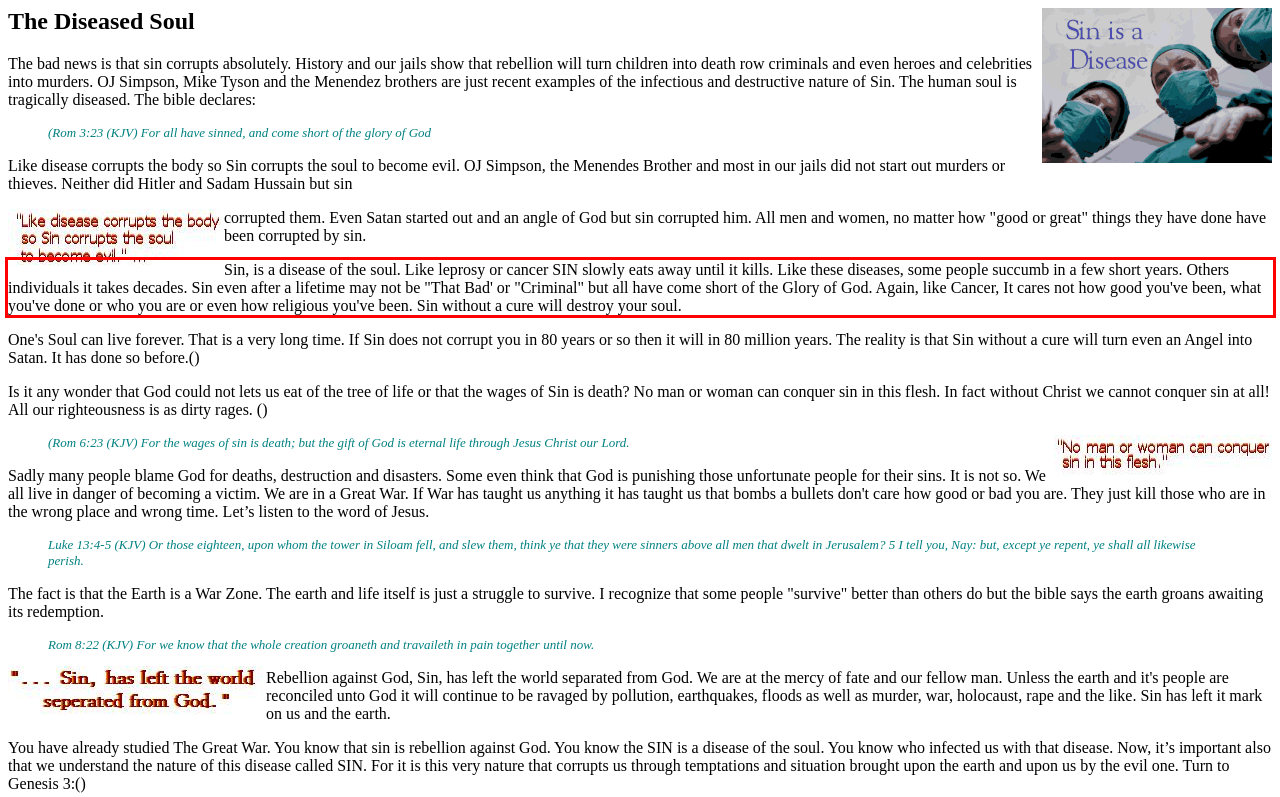You are provided with a screenshot of a webpage that includes a red bounding box. Extract and generate the text content found within the red bounding box.

Sin, is a disease of the soul. Like leprosy or cancer SIN slowly eats away until it kills. Like these diseases, some people succumb in a few short years. Others individuals it takes decades. Sin even after a lifetime may not be "That Bad' or "Criminal" but all have come short of the Glory of God. Again, like Cancer, It cares not how good you've been, what you've done or who you are or even how religious you've been. Sin without a cure will destroy your soul.